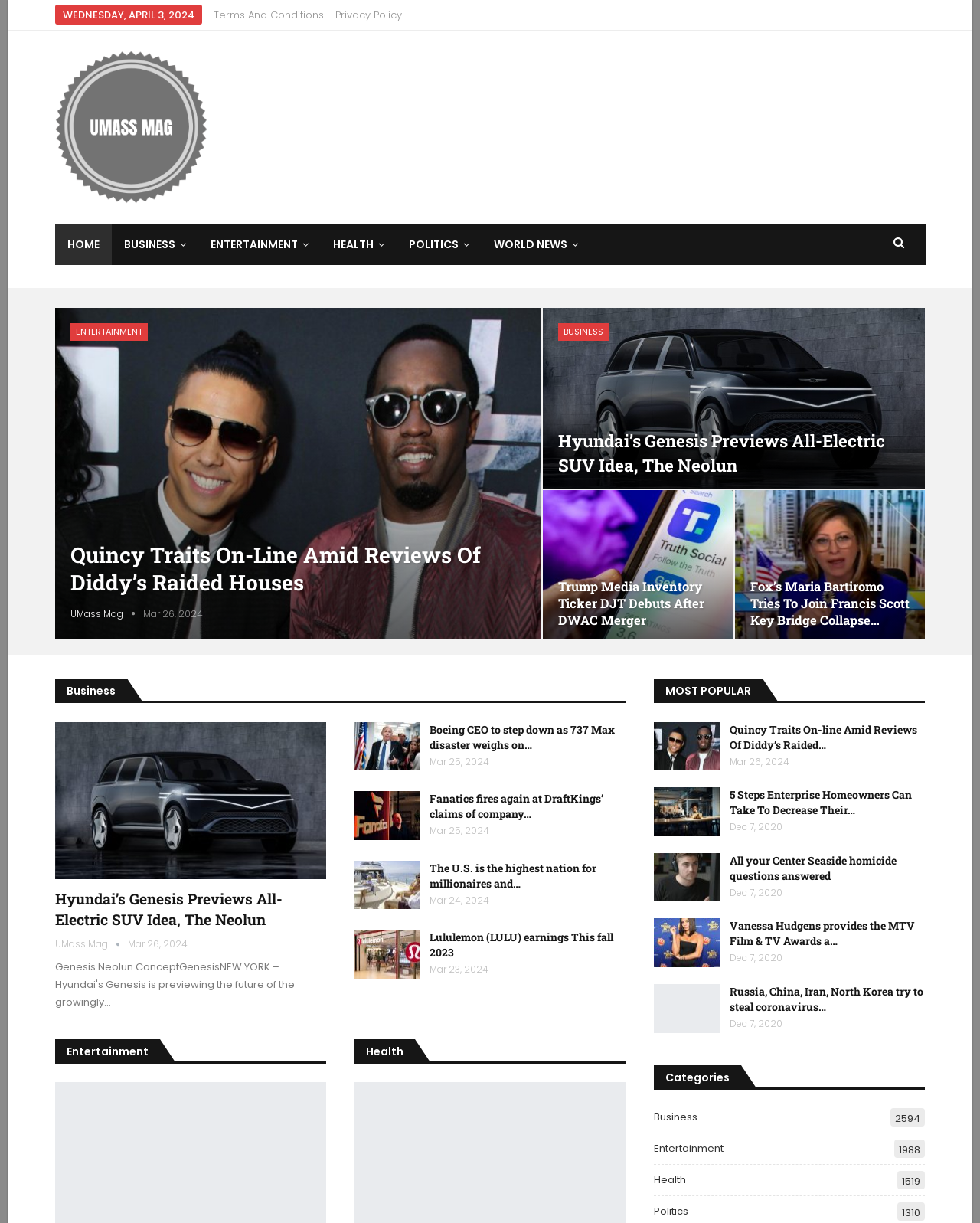What is the category of the article 'Hyundai’s Genesis previews all-electric SUV idea, the Neolun'?
Using the information from the image, give a concise answer in one word or a short phrase.

BUSINESS